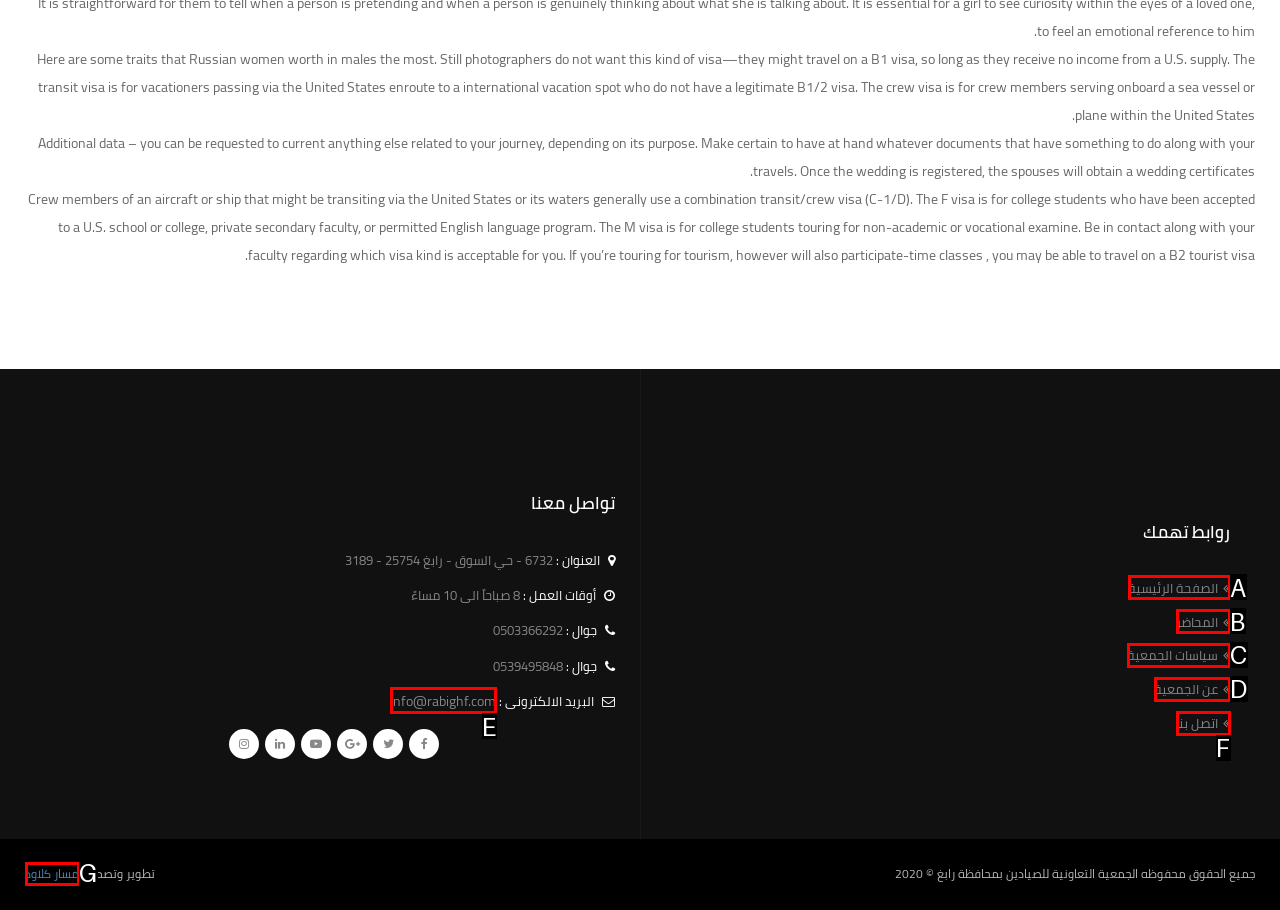Determine which option aligns with the description: المحاضر. Provide the letter of the chosen option directly.

B